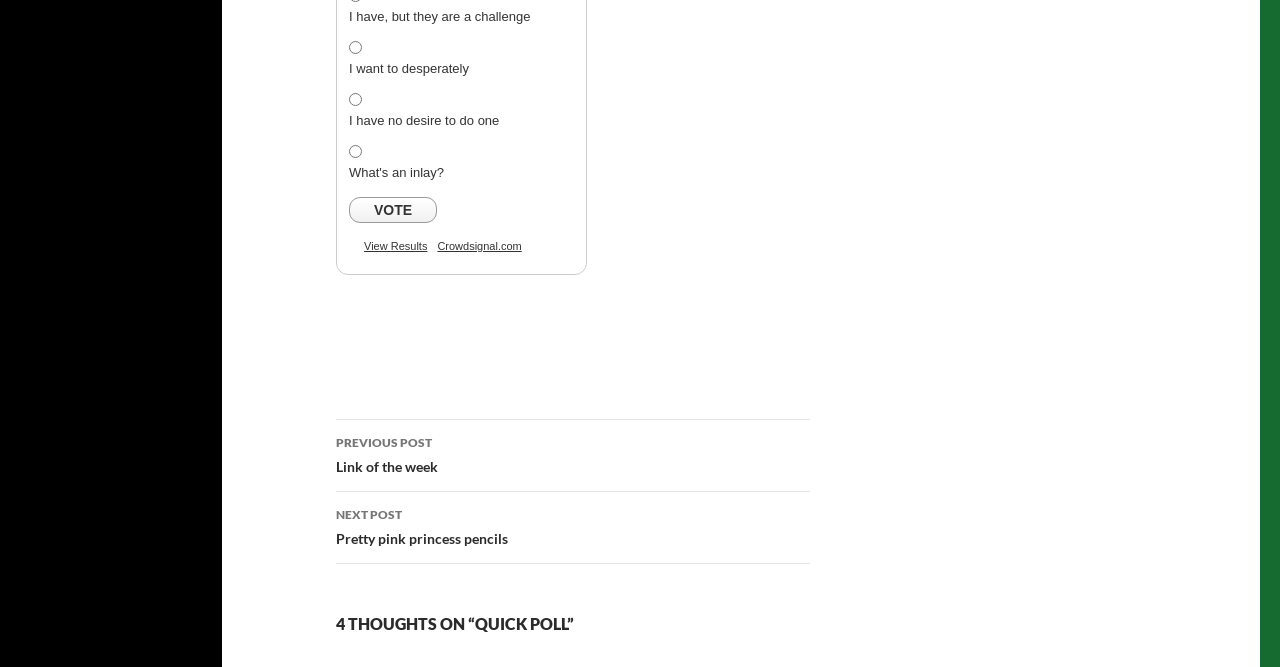What is the purpose of the radio buttons?
Look at the image and respond to the question as thoroughly as possible.

The radio buttons are provided with options 'I want to desperately', 'I have no desire to do one', and 'What's an inlay?' which suggests that the user is being asked to vote for their preference or opinion on a particular topic.